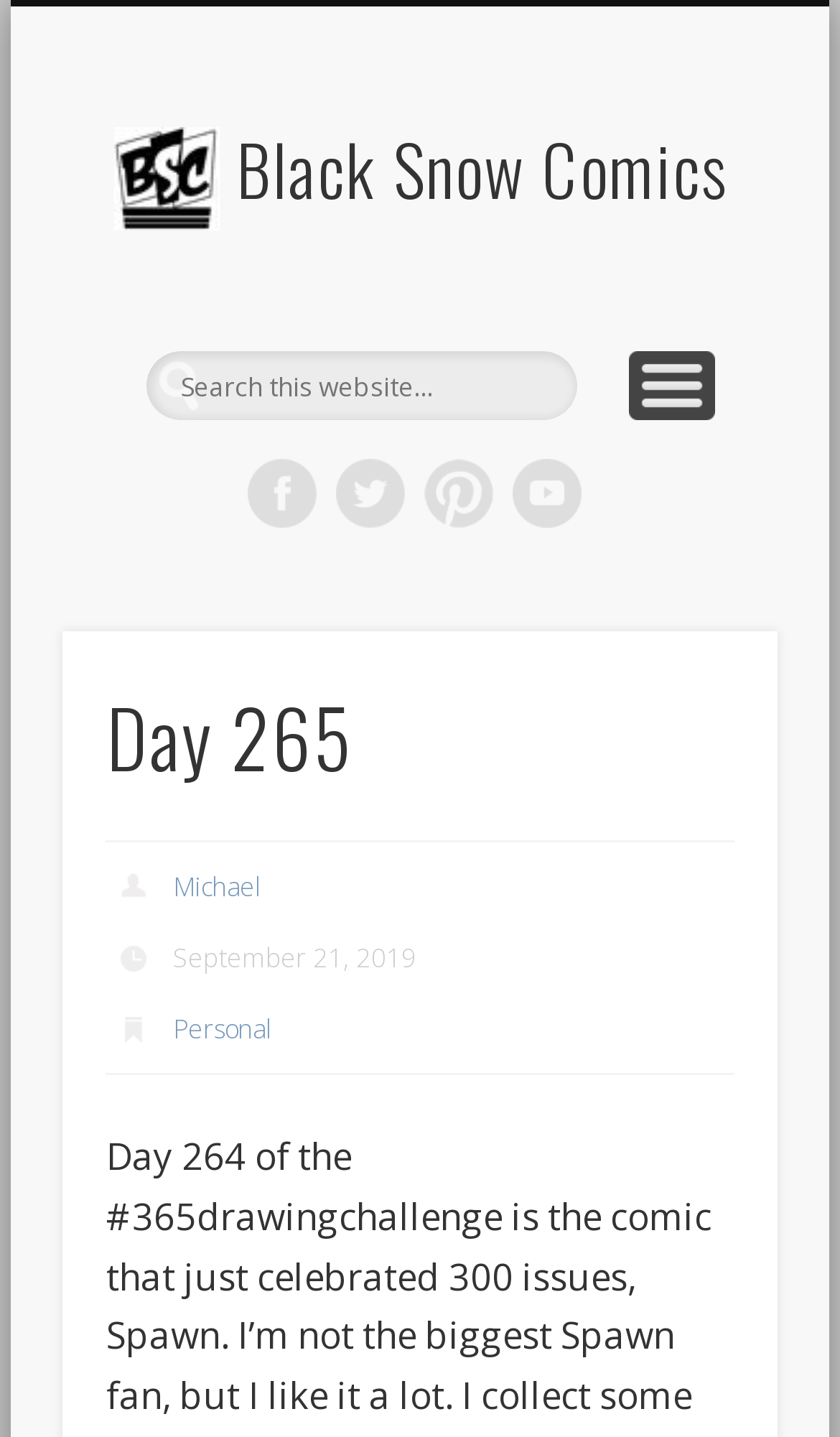Provide a short answer using a single word or phrase for the following question: 
How many social media links are available on the webpage?

4